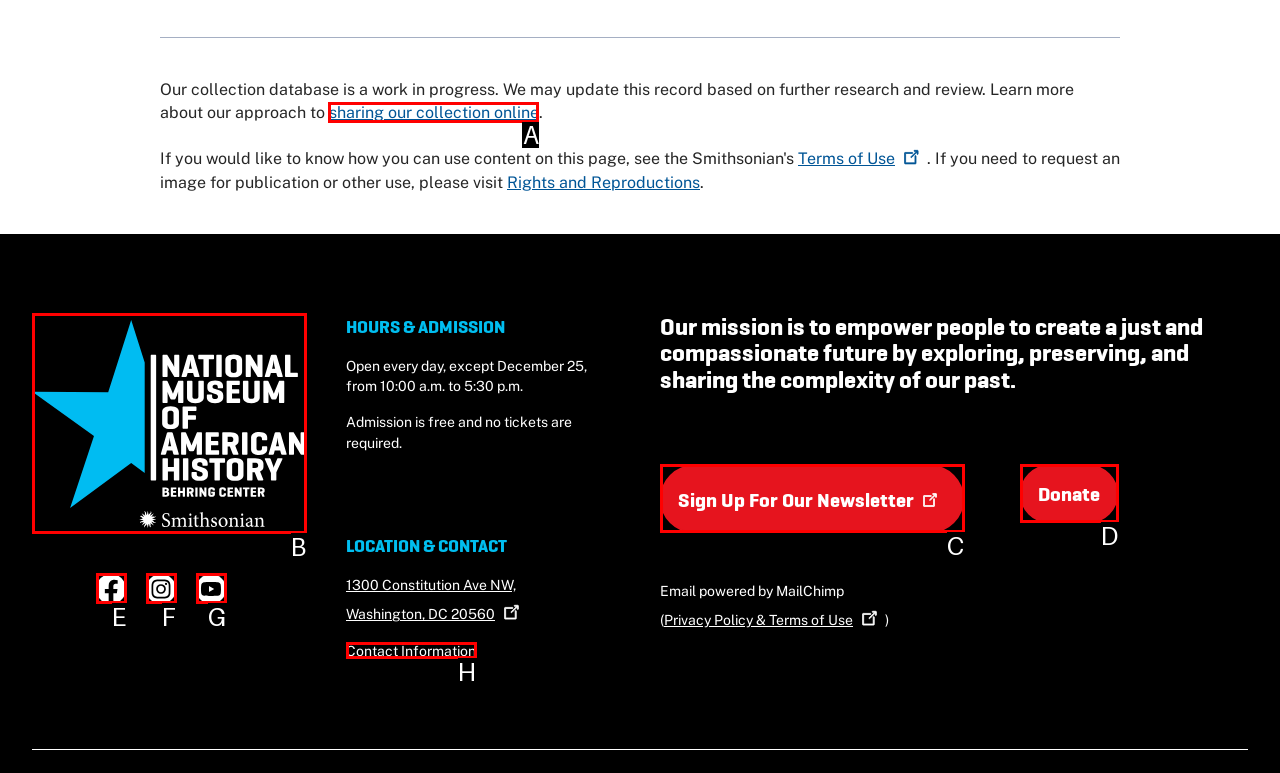Identify the correct UI element to click to achieve the task: Click the 'Home' link at the top.
Answer with the letter of the appropriate option from the choices given.

None